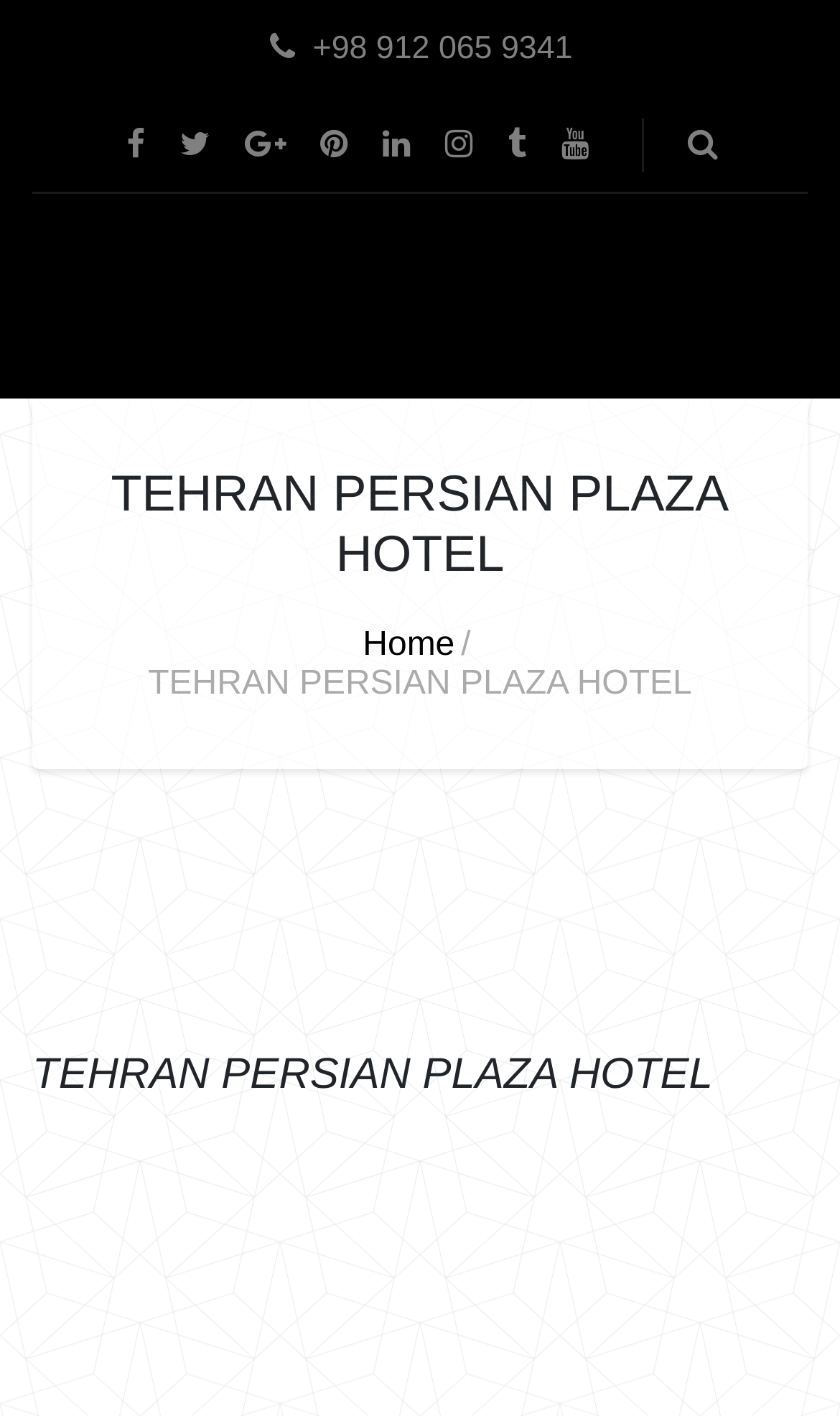Given the description "alt="Welcome to Iran"", determine the bounding box of the corresponding UI element.

[0.038, 0.137, 0.962, 0.282]